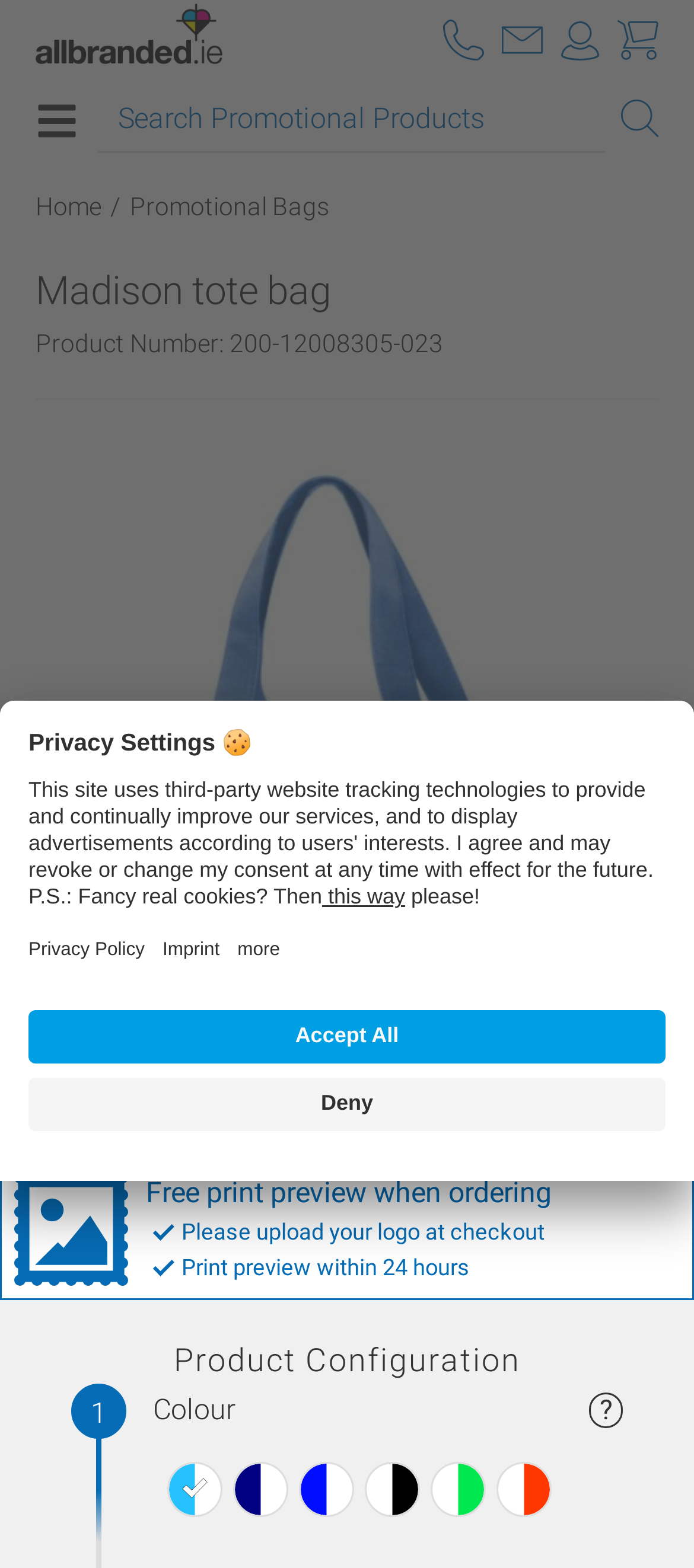Could you highlight the region that needs to be clicked to execute the instruction: "Upload your logo at checkout"?

[0.262, 0.777, 0.785, 0.794]